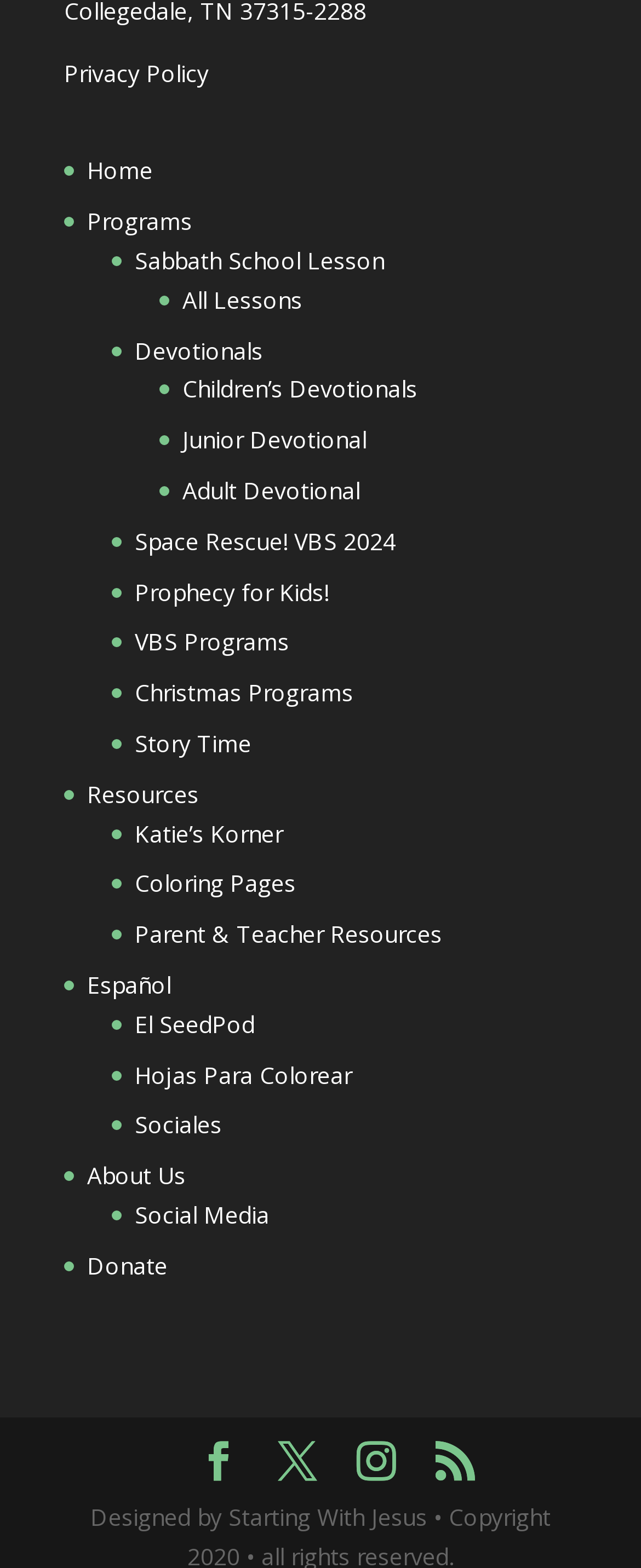Determine the bounding box coordinates of the section to be clicked to follow the instruction: "Access the Resources". The coordinates should be given as four float numbers between 0 and 1, formatted as [left, top, right, bottom].

[0.136, 0.496, 0.31, 0.516]